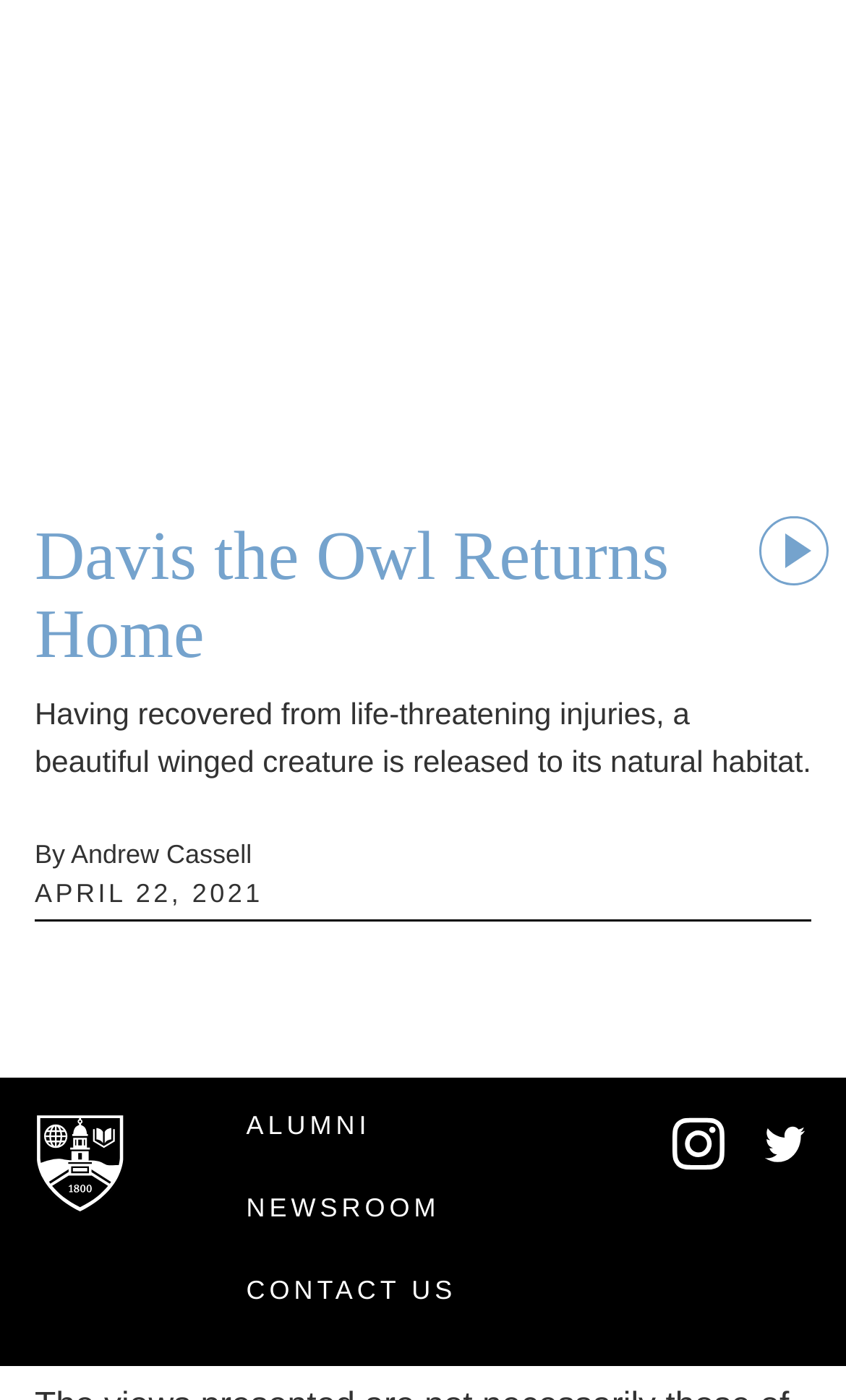Highlight the bounding box of the UI element that corresponds to this description: "title="Follow us on Twitter"".

[0.897, 0.81, 0.959, 0.836]